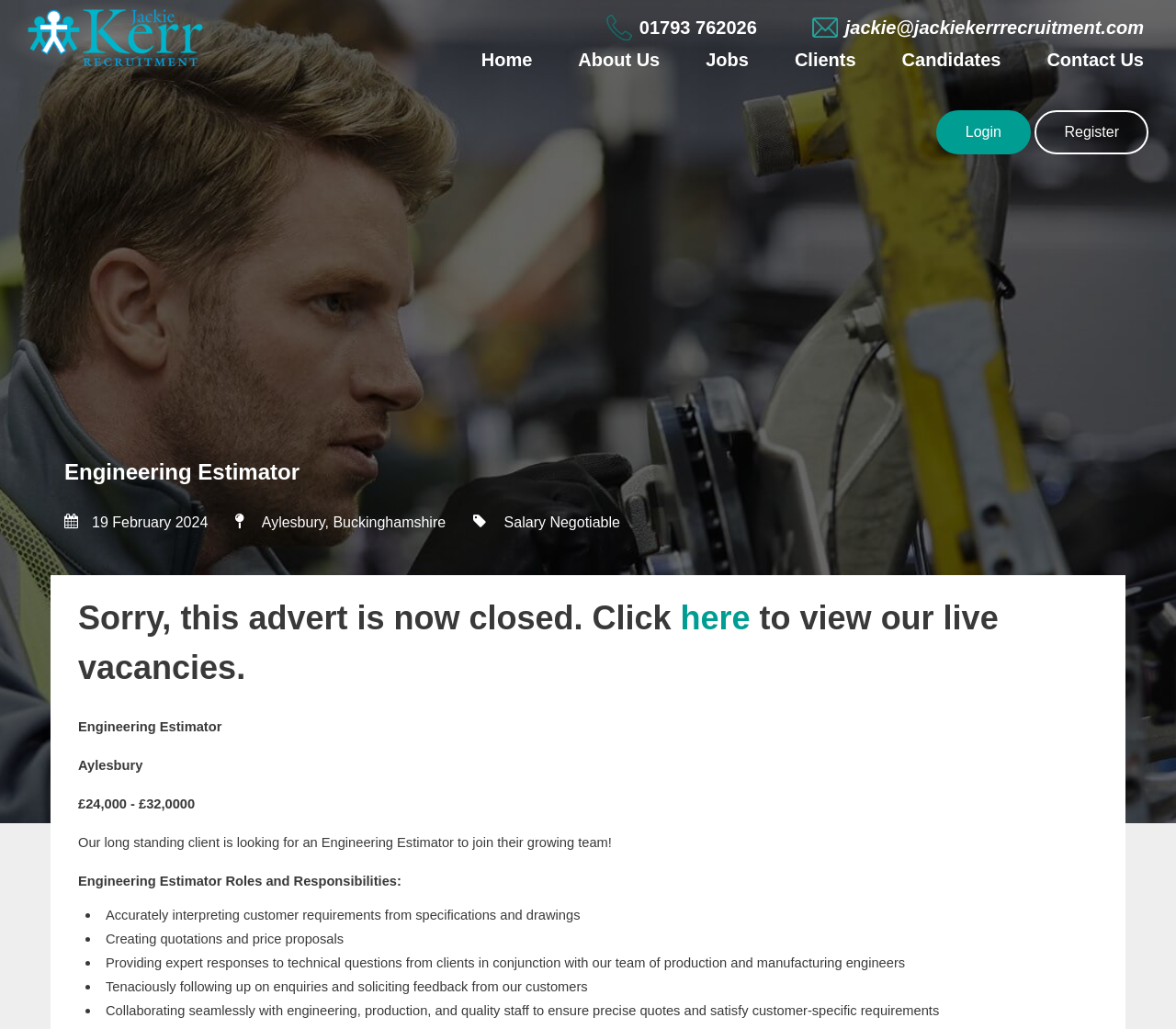Generate a detailed explanation of the webpage's features and information.

This webpage appears to be a job posting for an Engineering Estimator position in Aylesbury, Buckinghamshire. At the top of the page, there is a header section with links to navigate to different parts of the website, including "Home", "About Us", "Jobs", "Clients", "Candidates", and "Contact Us". Below this, there is a section with the job title "Engineering Estimator" and a brief description of the job, including the salary range of £24,000 - £32,000.

To the right of the job title, there is a section with the company's contact information, including a phone number and email address. Below this, there is a notice stating that the job posting is now closed, with a link to view live vacancies.

The main content of the job posting is divided into sections, with headings and bullet points describing the job responsibilities. The responsibilities include accurately interpreting customer requirements, creating quotations and price proposals, providing expert responses to technical questions, following up on enquiries, and collaborating with other staff to ensure precise quotes.

There are a total of 5 links at the top of the page, 2 links in the header section, and 1 link in the main content. There are also 11 static text elements, 5 list markers, and 1 heading element in the main content. The overall layout of the page is organized, with clear headings and concise text.